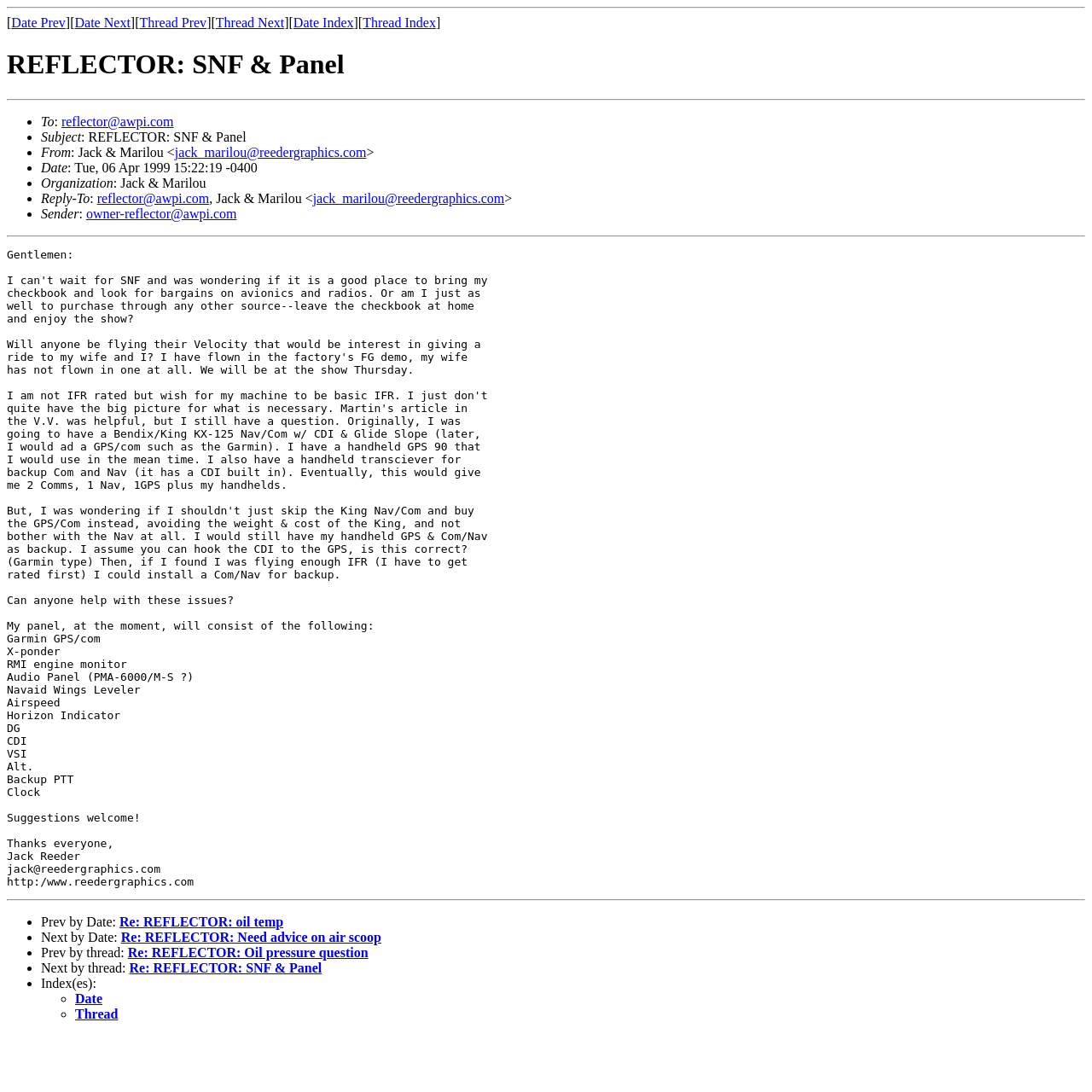What is the subject of the email?
Please give a detailed and elaborate explanation in response to the question.

The subject of the email can be found in the 'Subject' section, which is marked with a '•' symbol. The subject is 'REFLECTOR: SNF & Panel'.